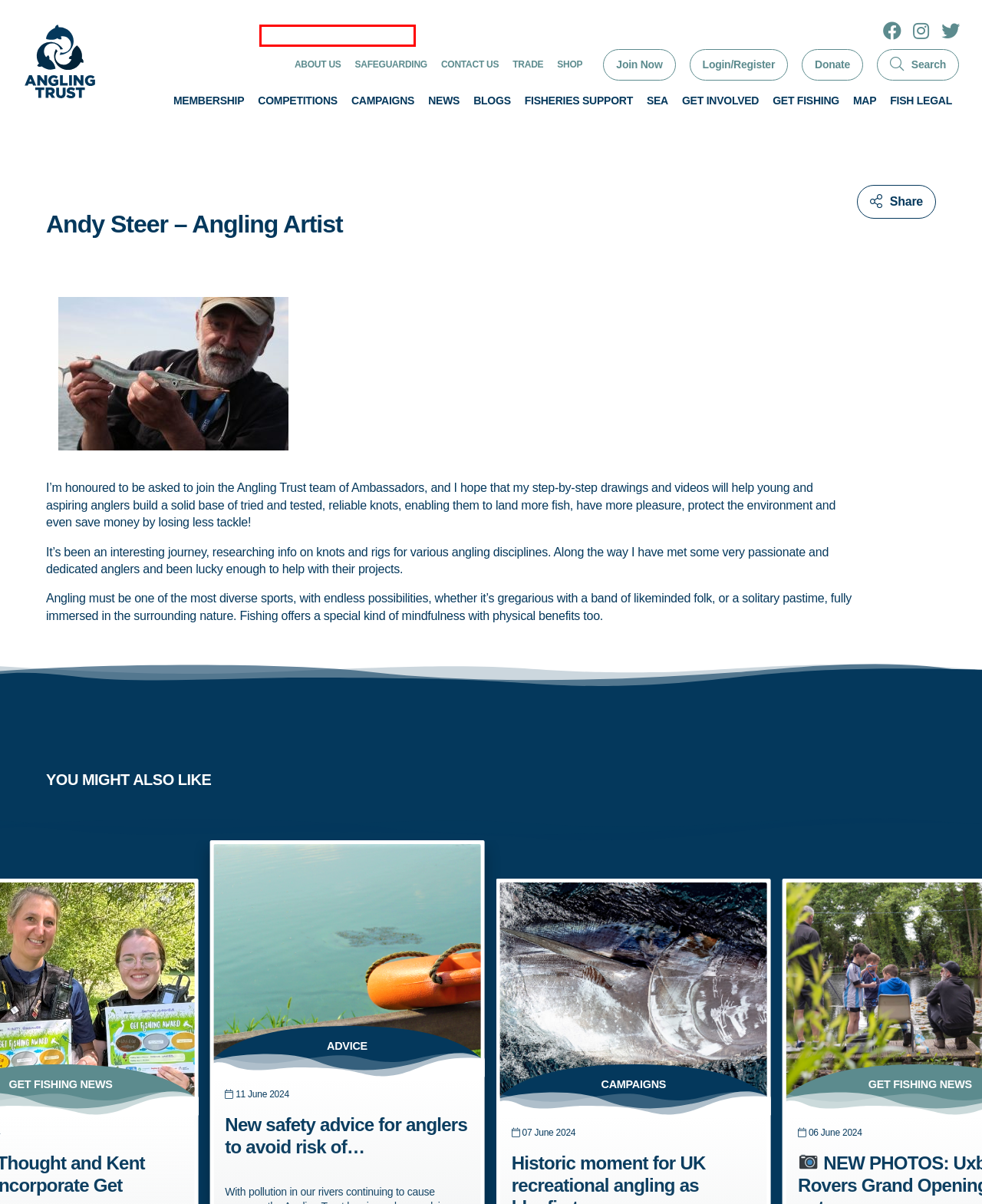You are presented with a screenshot of a webpage containing a red bounding box around an element. Determine which webpage description best describes the new webpage after clicking on the highlighted element. Here are the candidates:
A. Competition News - Angling Trust
B. Home - Fish Legal
C. Angling Trust Shop - Angling Trust
D. About Us - Angling Trust
E. Fishing for Good: Angling Trust Strategic Plan 2023-2028 - Angling Trust
F. Meet the Senior Team - Angling Trust
G. About Fish Legal - Angling Trust
H. Position Statements - Angling Trust

A